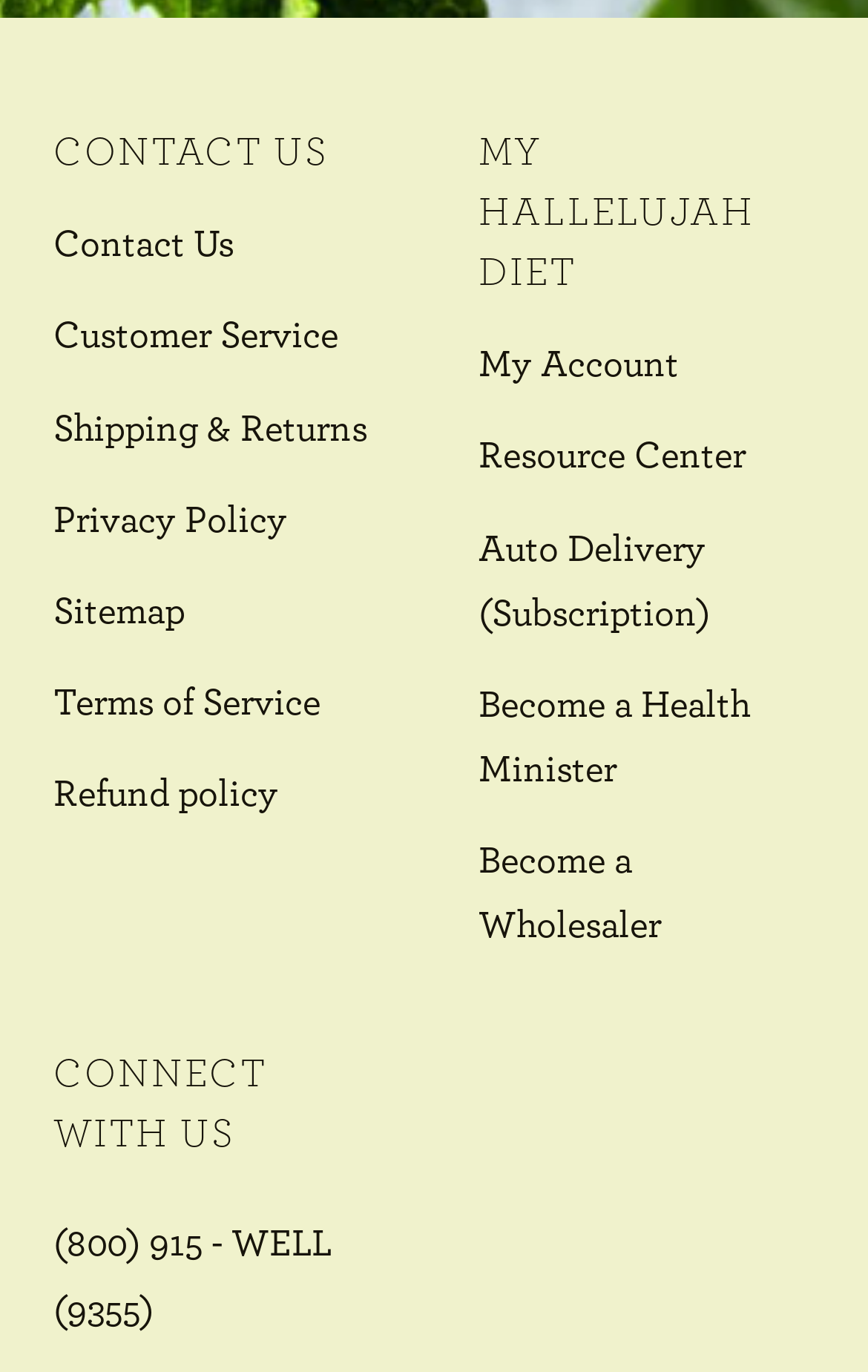Please identify the bounding box coordinates of the region to click in order to complete the given instruction: "Contact customer service". The coordinates should be four float numbers between 0 and 1, i.e., [left, top, right, bottom].

[0.062, 0.221, 0.39, 0.269]